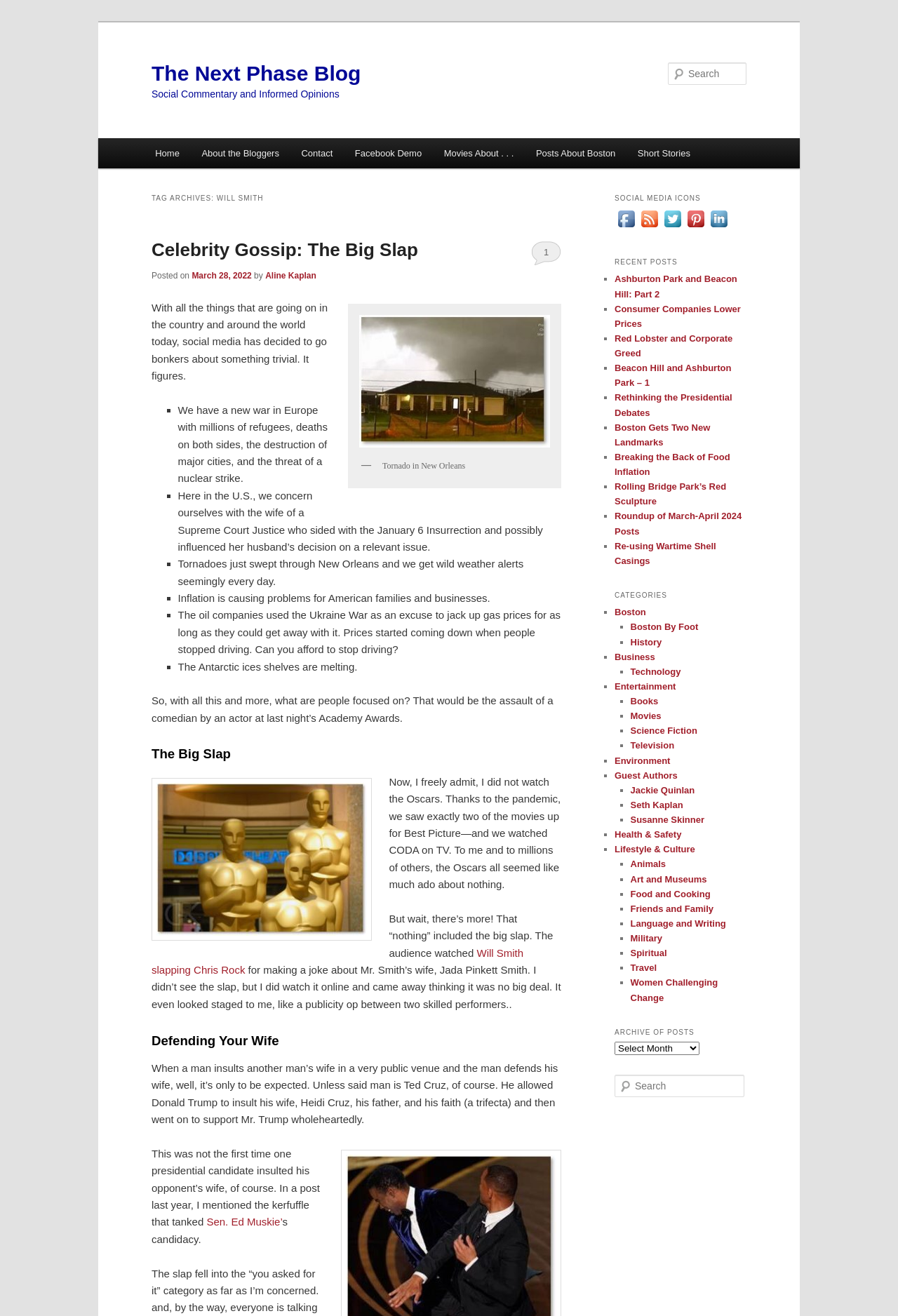Determine the bounding box coordinates of the clickable region to follow the instruction: "Go to Home page".

[0.16, 0.105, 0.212, 0.128]